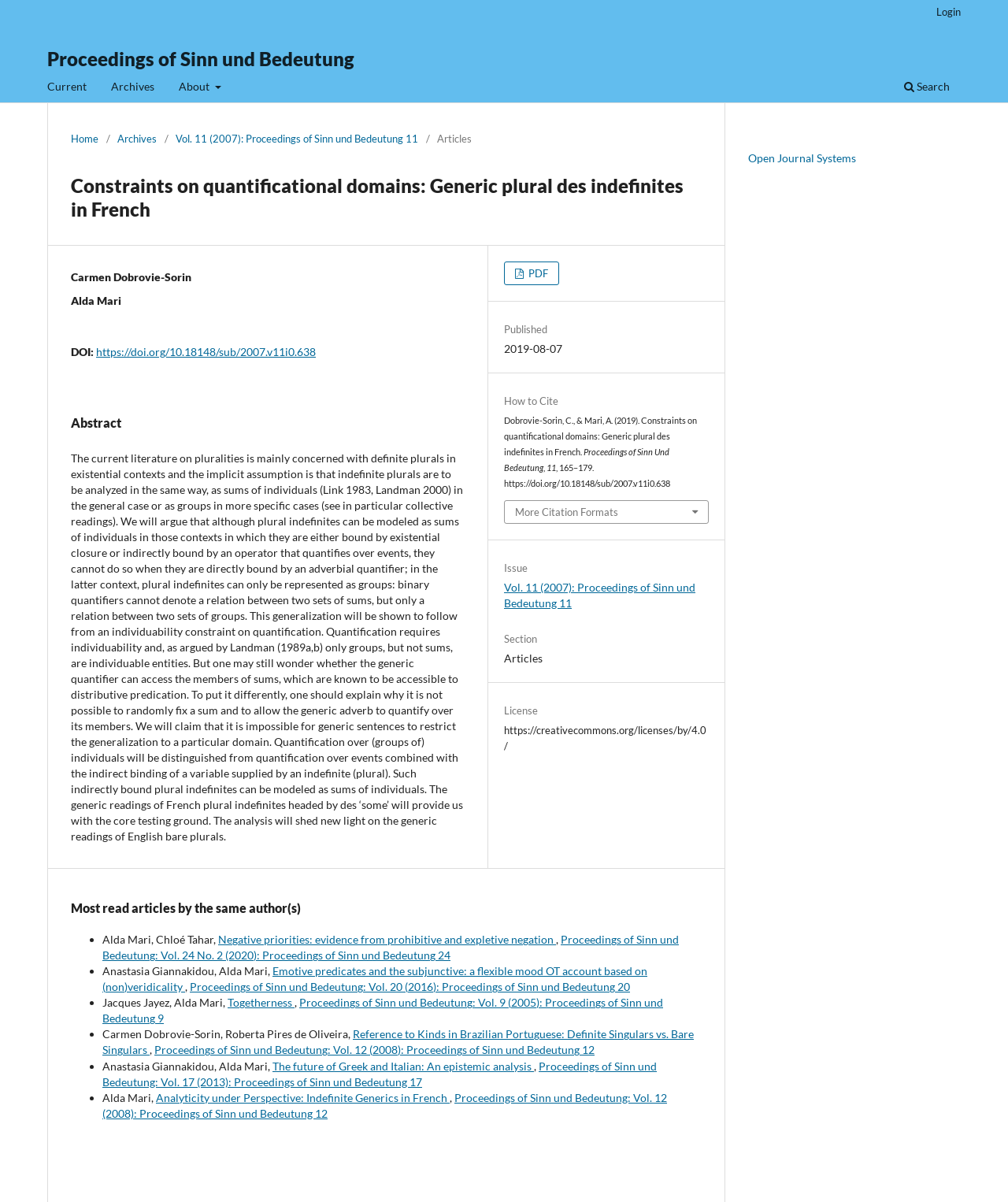Find the main header of the webpage and produce its text content.

Constraints on quantificational domains: Generic plural des indefinites in French